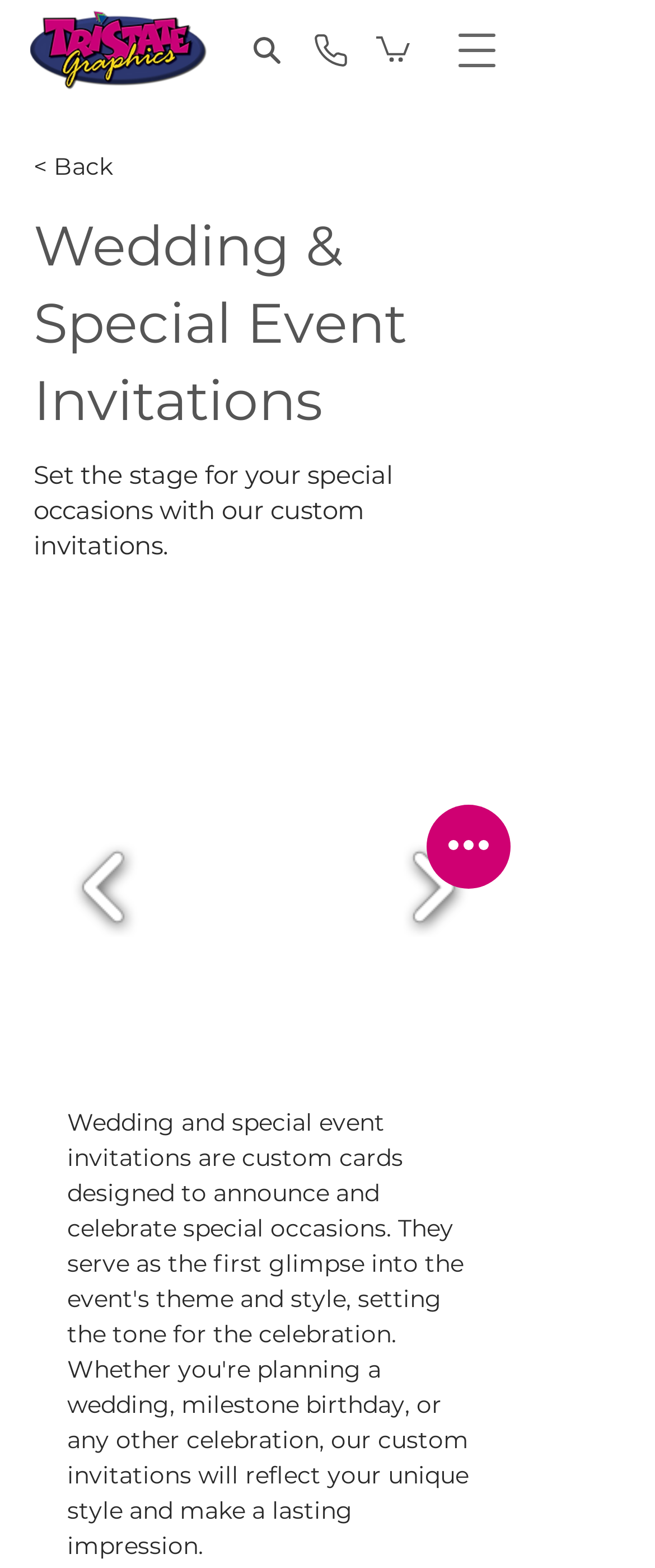What is the current slide number in the slideshow gallery? Based on the image, give a response in one word or a short phrase.

1/0